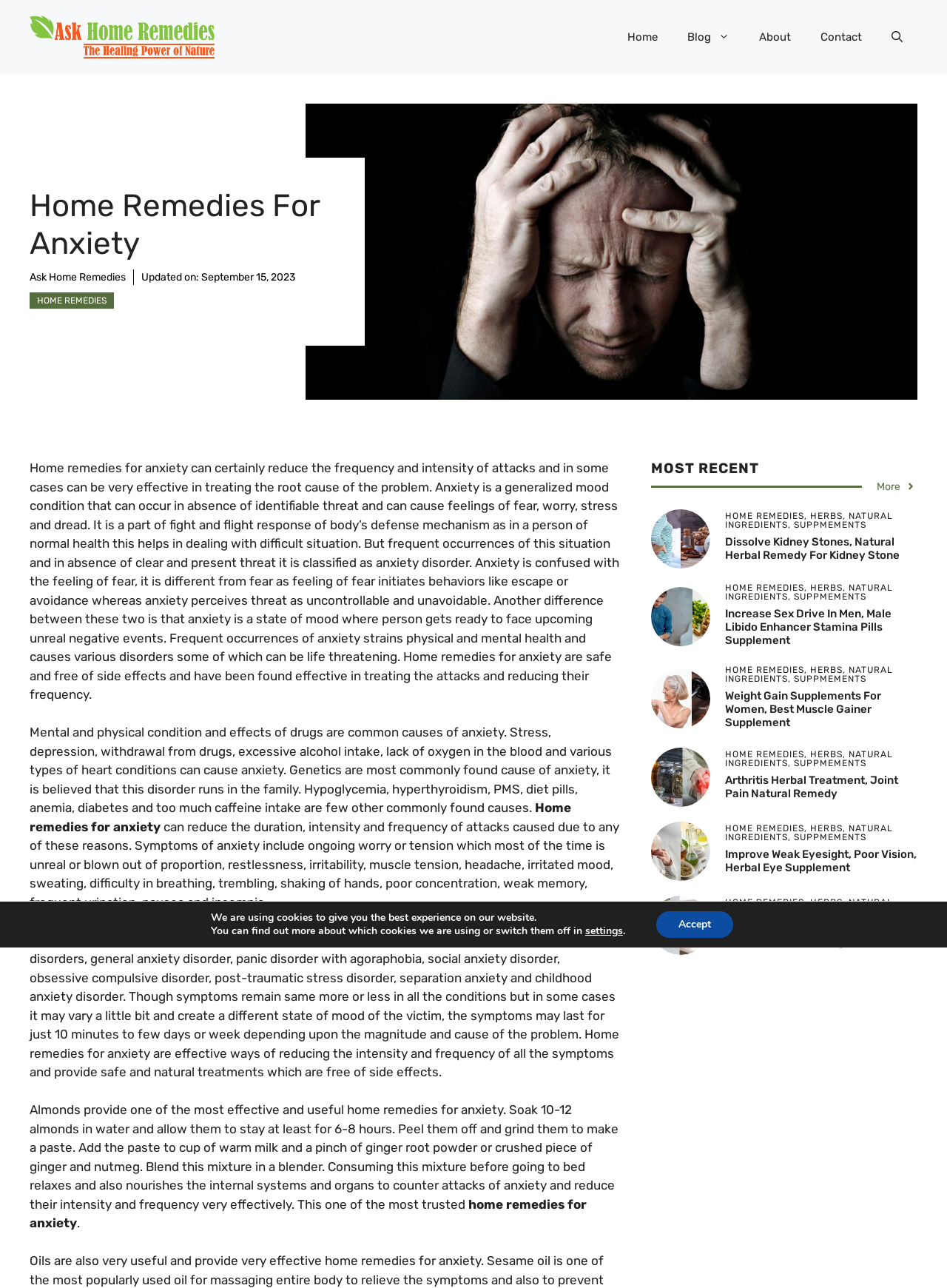Determine the bounding box coordinates of the clickable element to complete this instruction: "visit the 'Blog' page". Provide the coordinates in the format of four float numbers between 0 and 1, [left, top, right, bottom].

[0.71, 0.011, 0.786, 0.046]